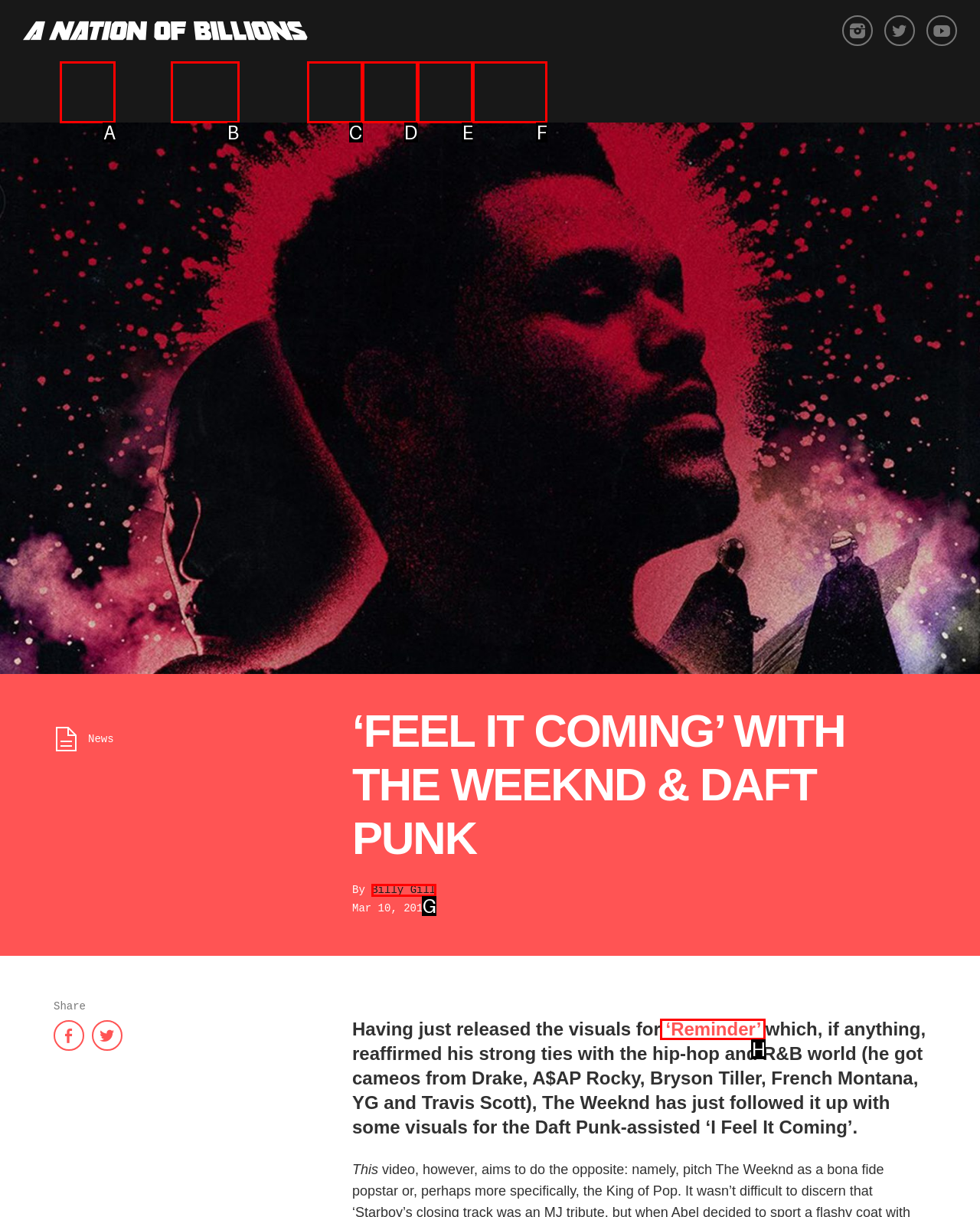Based on the description: Next Up, identify the matching HTML element. Reply with the letter of the correct option directly.

B